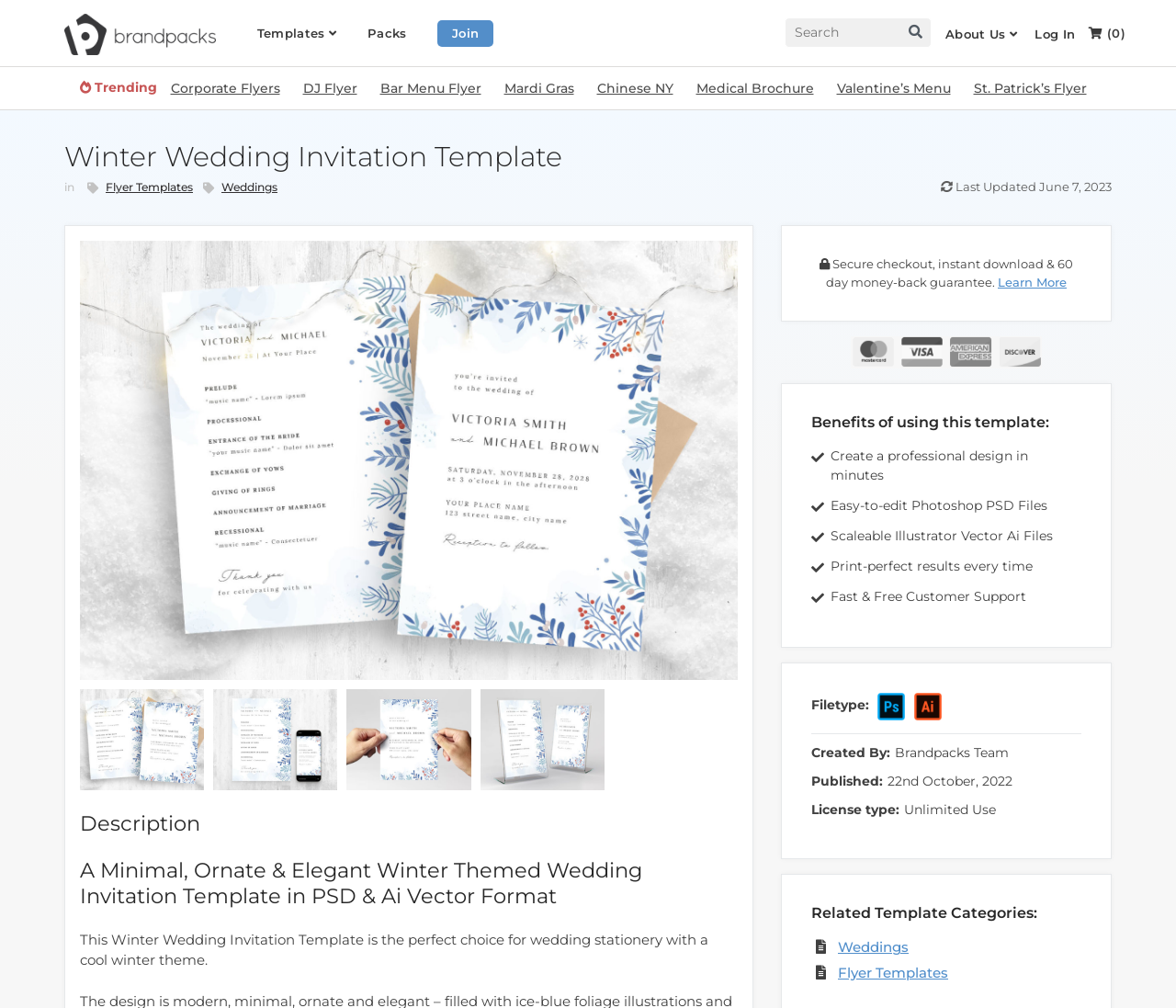Who created the template?
Refer to the screenshot and deliver a thorough answer to the question presented.

I found the answer in the text 'Created By: Brandpacks Team'.